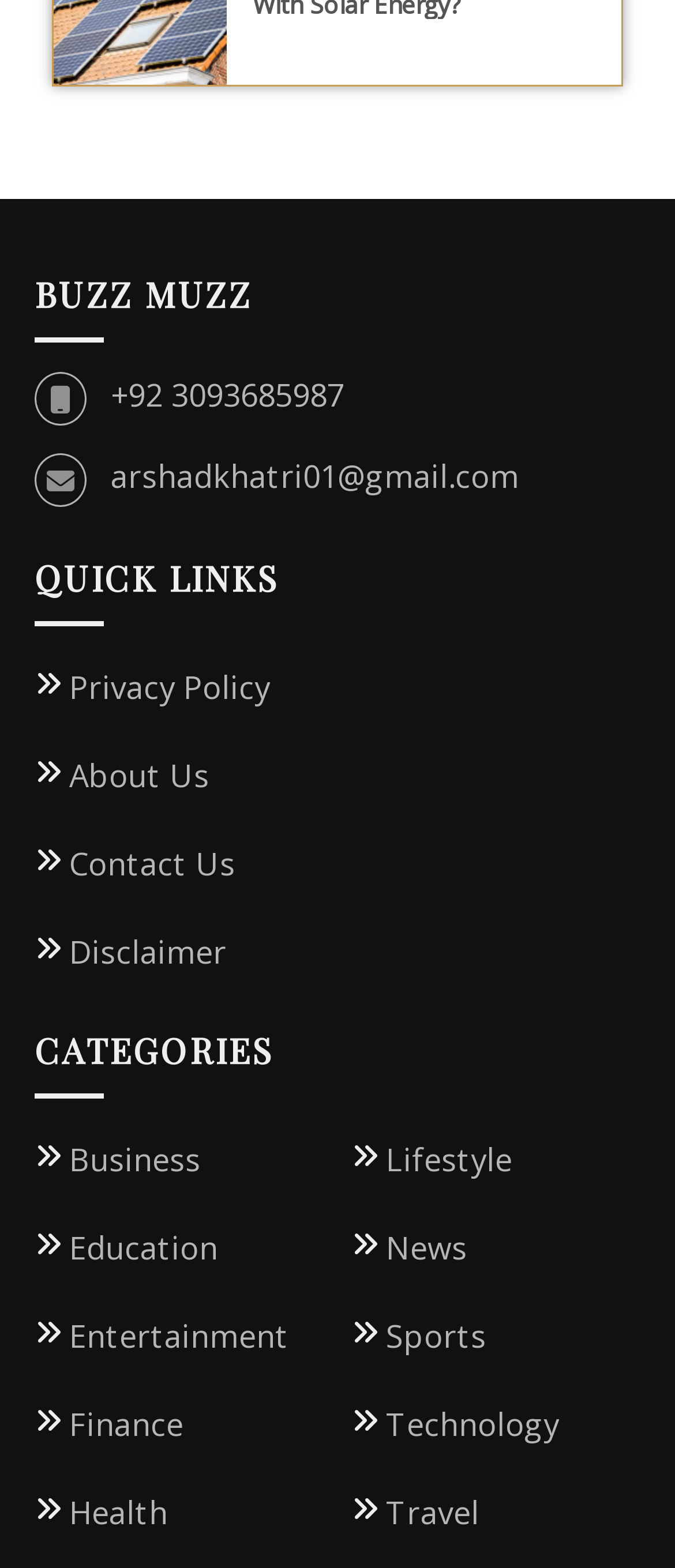Please reply to the following question with a single word or a short phrase:
What is the email address on the webpage?

arshadkhatri01@gmail.com